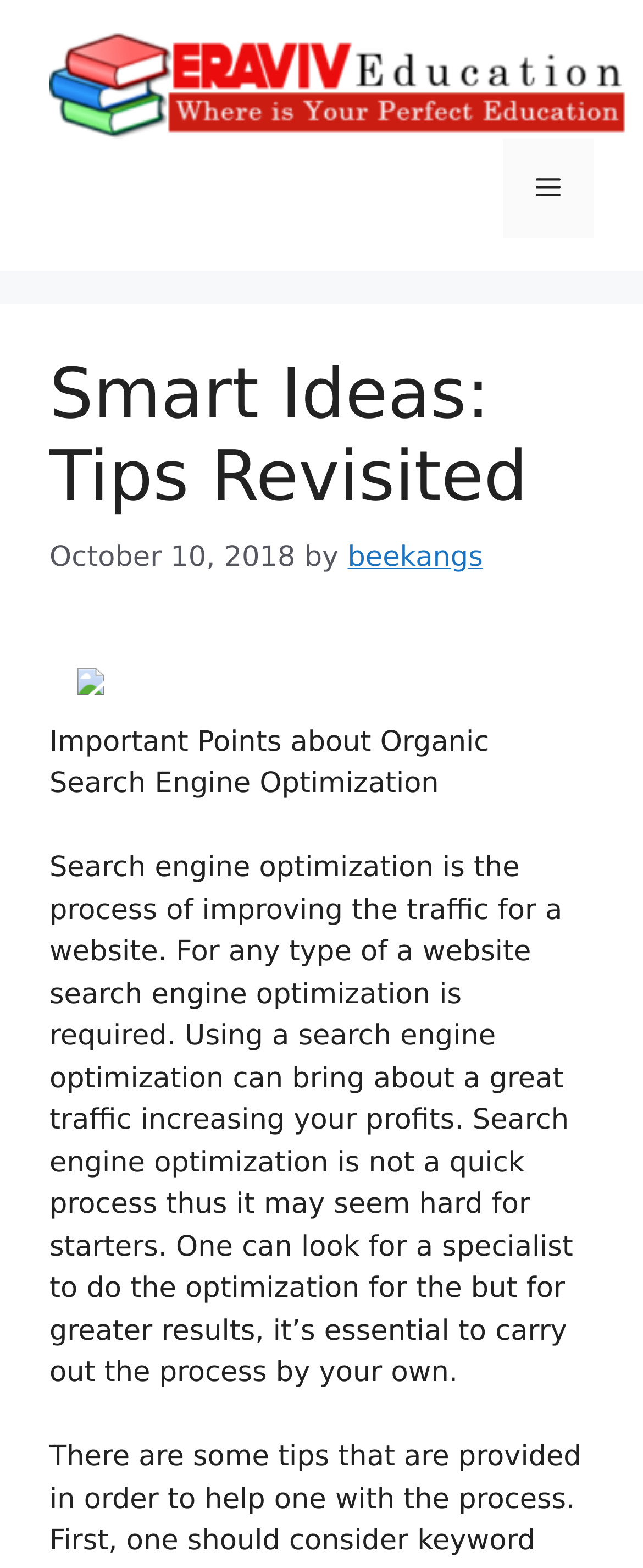Give an extensive and precise description of the webpage.

The webpage is about "Important Points about Organic Search Engine Optimization". At the top, there is a banner that spans the entire width of the page, containing a link to "EV" with an accompanying image. To the right of the banner, there is a navigation menu toggle button labeled "Menu". 

Below the banner, there is a header section that takes up about a quarter of the page's height. It contains a heading that reads "Smart Ideas: Tips Revisited", followed by the date "October 10, 2018", and the author's name "beekangs" as a link. 

To the right of the header section, there is an image. Below the header section, there is a paragraph of text that summarizes the importance of search engine optimization for websites, explaining that it can increase traffic and profits, but requires a process that may seem hard for starters.